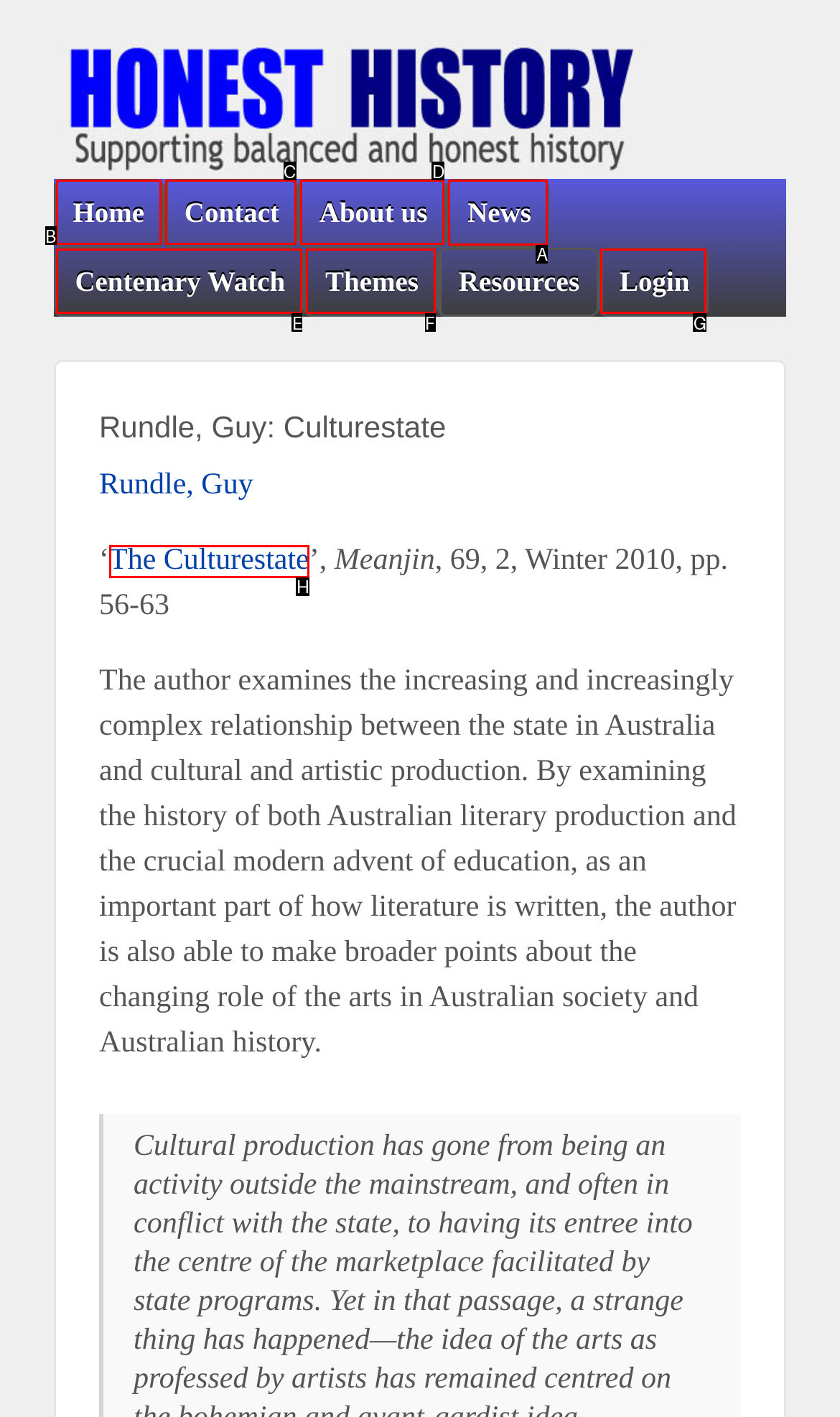What is the letter of the UI element you should click to view news? Provide the letter directly.

A